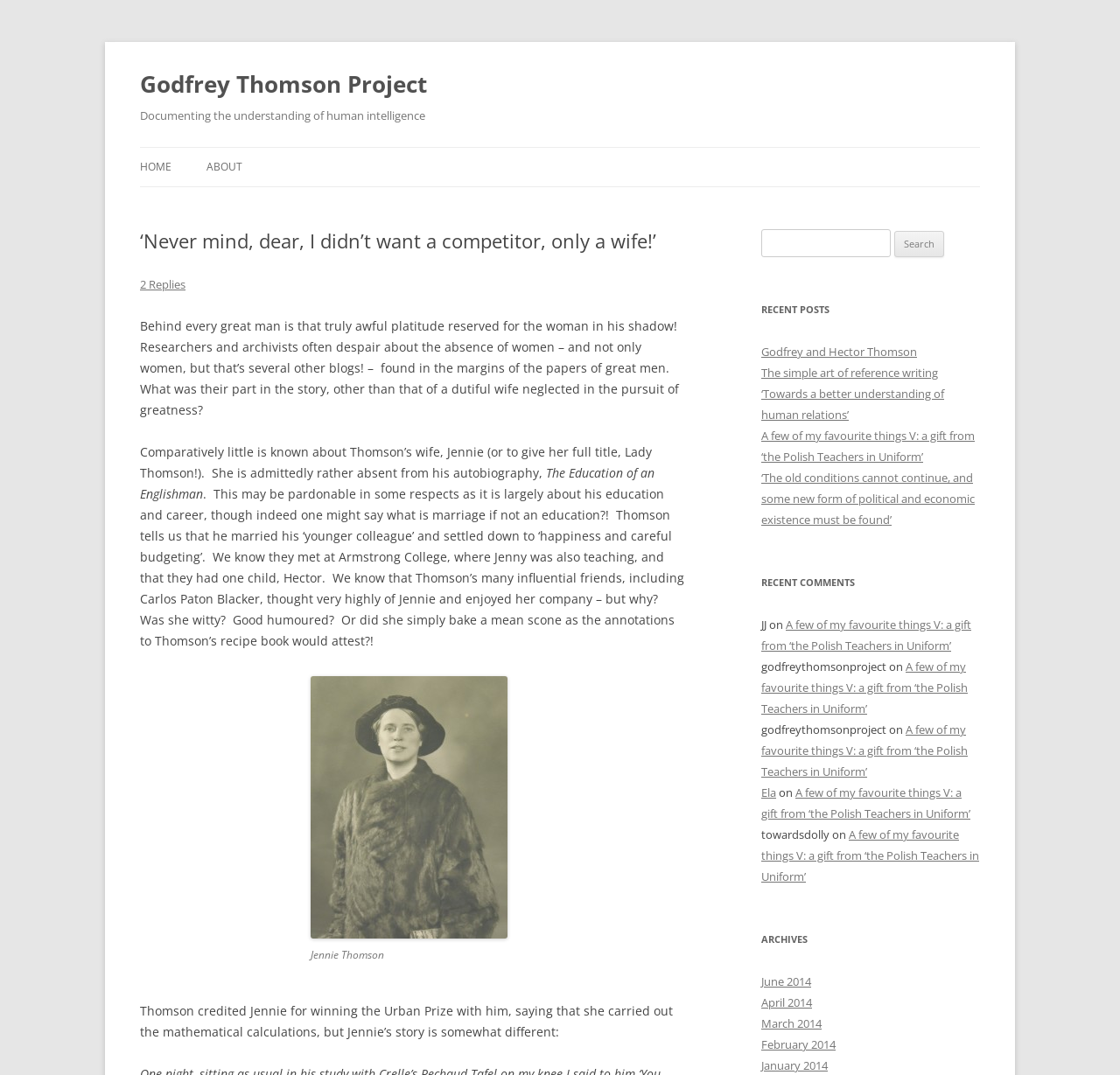Please specify the bounding box coordinates of the element that should be clicked to execute the given instruction: 'Click the 'HOME' link'. Ensure the coordinates are four float numbers between 0 and 1, expressed as [left, top, right, bottom].

[0.125, 0.138, 0.153, 0.174]